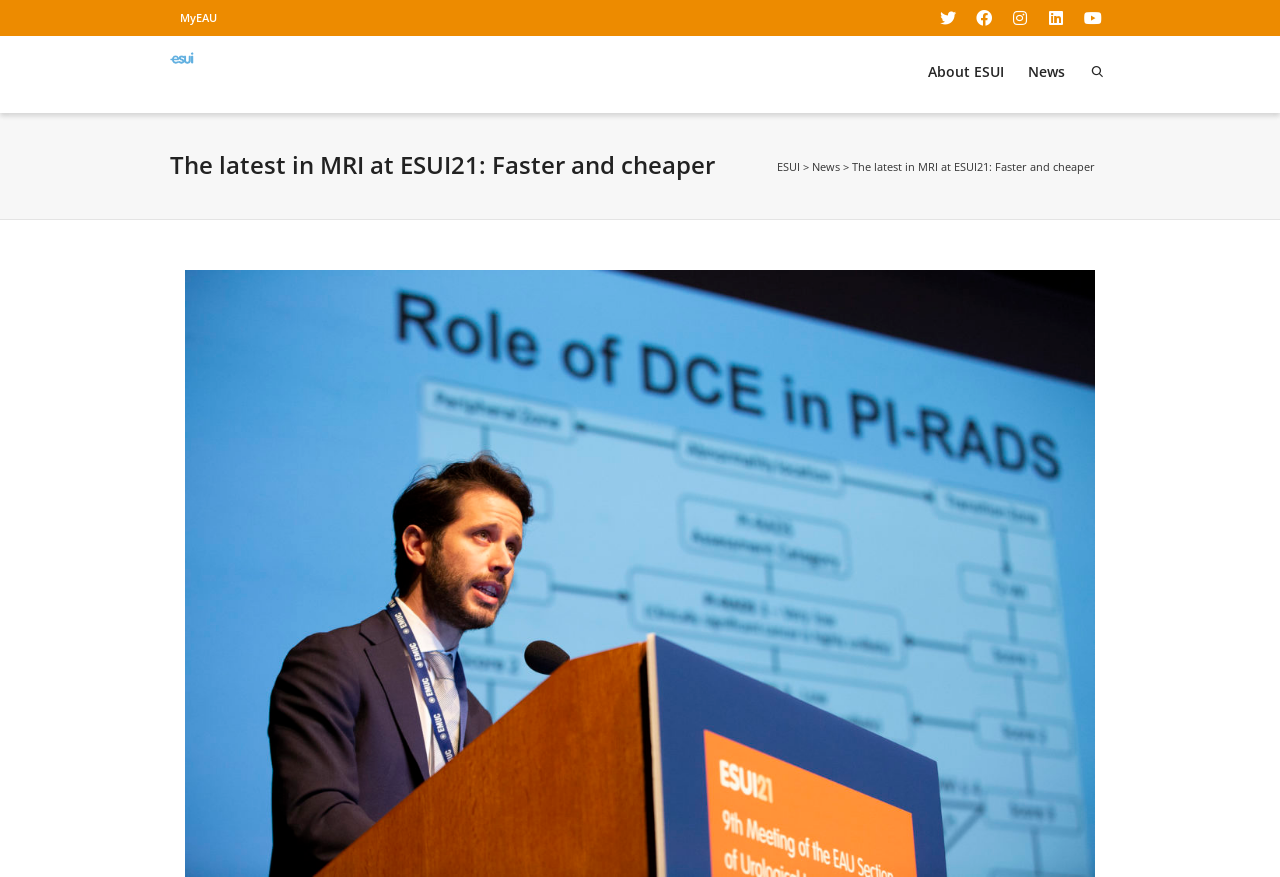Return the bounding box coordinates of the UI element that corresponds to this description: "About ESUI". The coordinates must be given as four float numbers in the range of 0 and 1, [left, top, right, bottom].

[0.725, 0.058, 0.784, 0.108]